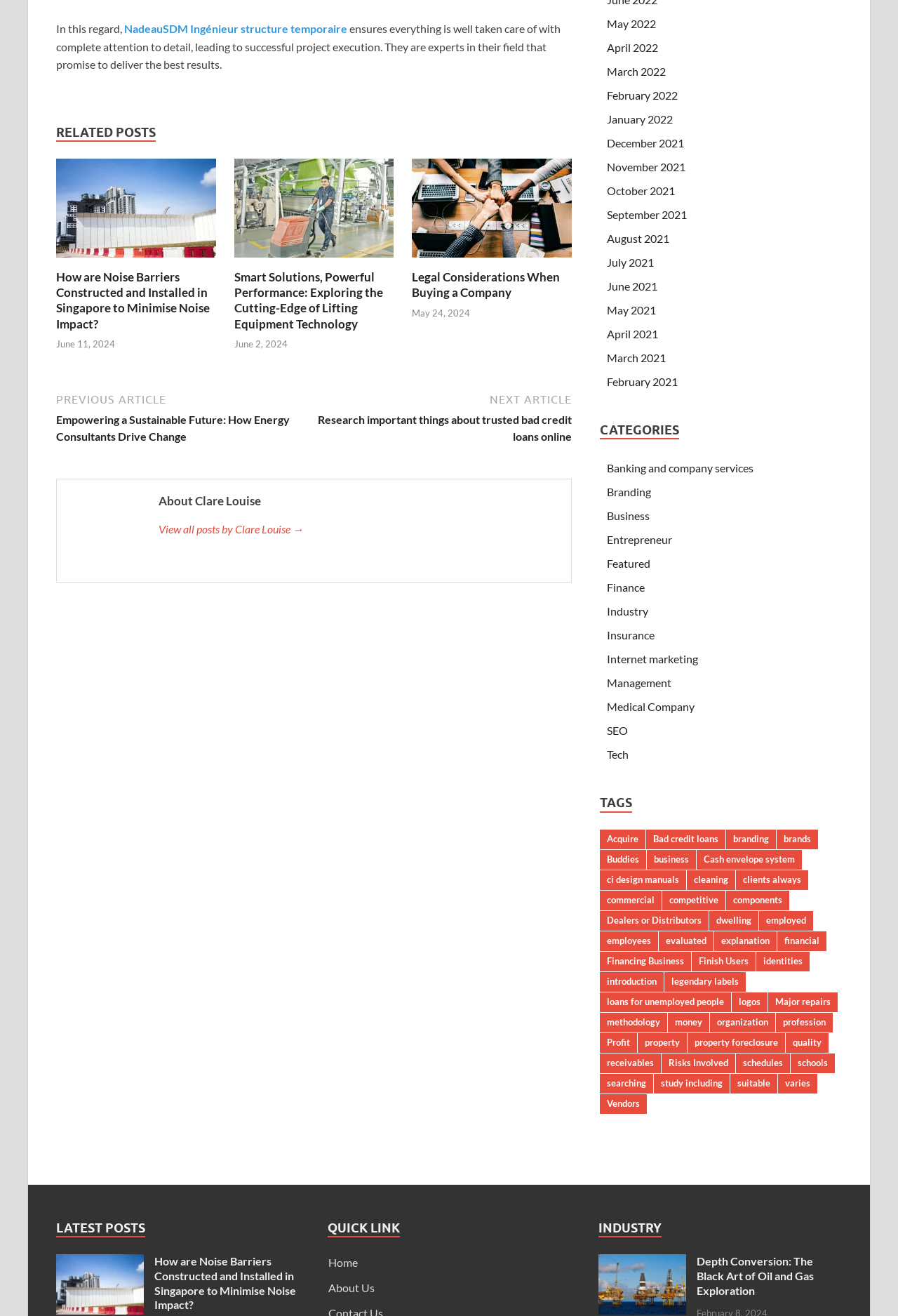Identify the bounding box coordinates for the element you need to click to achieve the following task: "Browse posts in the Banking and company services category". The coordinates must be four float values ranging from 0 to 1, formatted as [left, top, right, bottom].

[0.676, 0.351, 0.839, 0.361]